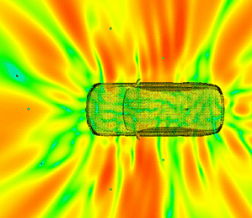Refer to the image and offer a detailed explanation in response to the question: What do green colors in the visualization signify?

The caption explains that the visualization employs a vibrant color gradient, ranging from green to red, which signifies variations in sound pressure levels, with green indicating lower pressures and red indicating higher pressures.